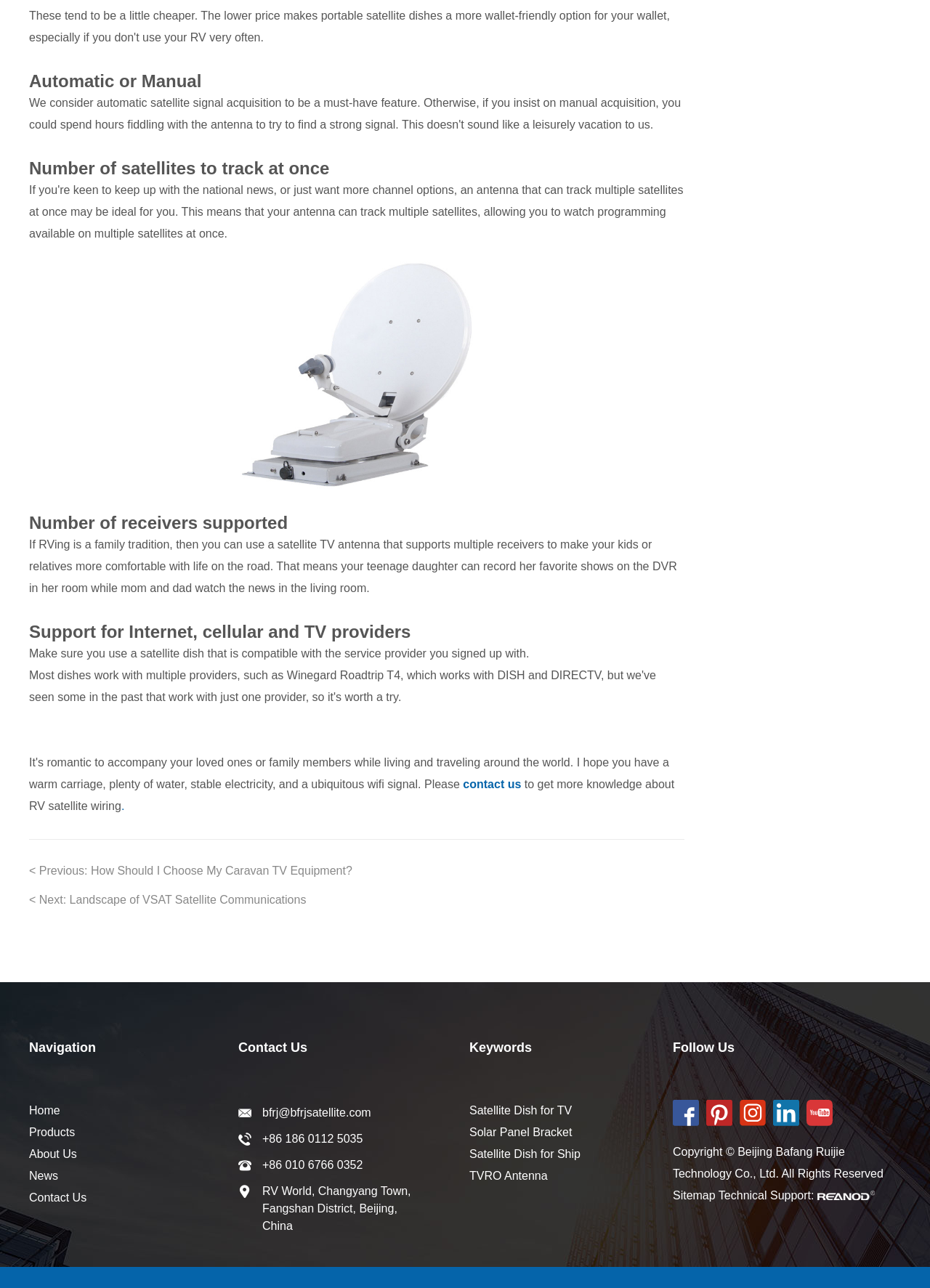Please identify the bounding box coordinates of the element on the webpage that should be clicked to follow this instruction: "Click the 'Landscape of VSAT Satellite Communications' link". The bounding box coordinates should be given as four float numbers between 0 and 1, formatted as [left, top, right, bottom].

[0.075, 0.694, 0.329, 0.704]